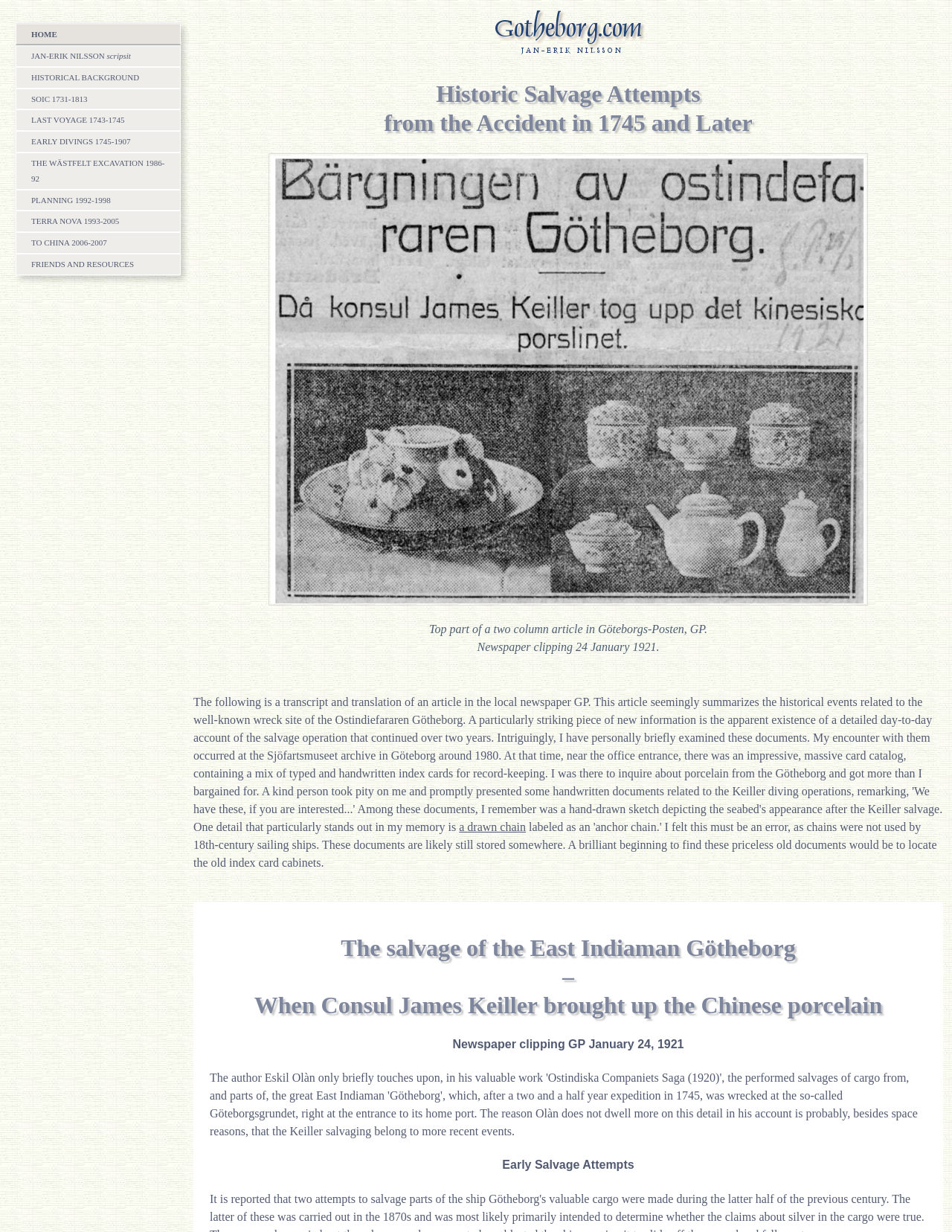Using the information in the image, could you please answer the following question in detail:
What is the topic of the article?

Based on the webpage content, I can see that the article is about the salvage of the East Indiaman Götheborg, which is a historic ship. The webpage has multiple sections and links related to the ship's history, salvage attempts, and other relevant information.